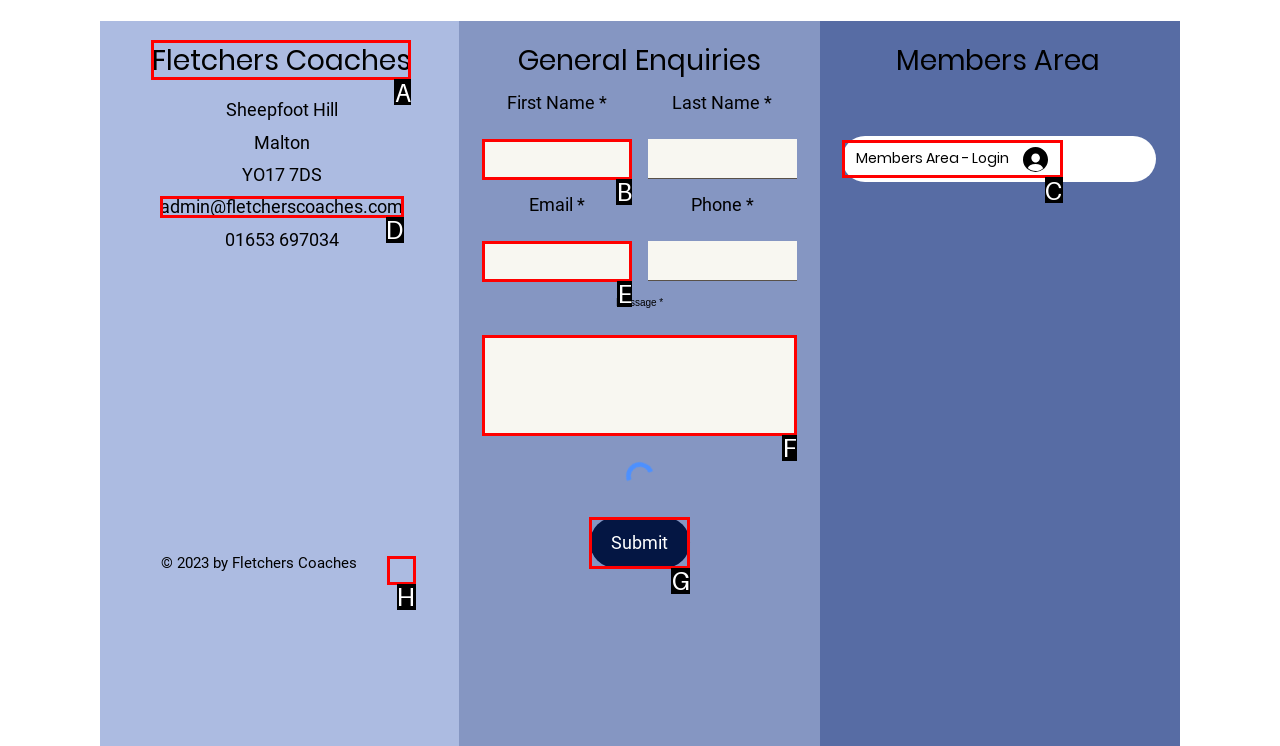Using the element description: name="first-name", select the HTML element that matches best. Answer with the letter of your choice.

B